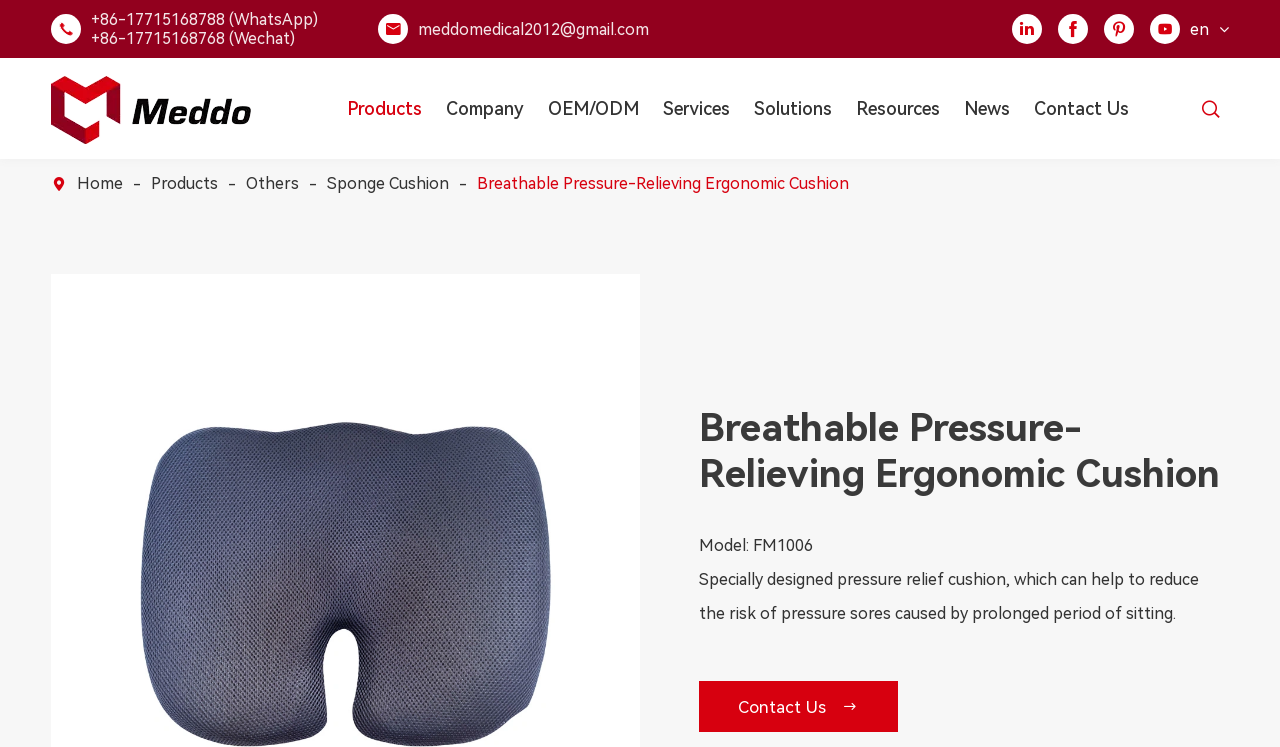Determine the bounding box coordinates for the HTML element described here: "Contact Us ".

[0.546, 0.912, 0.701, 0.98]